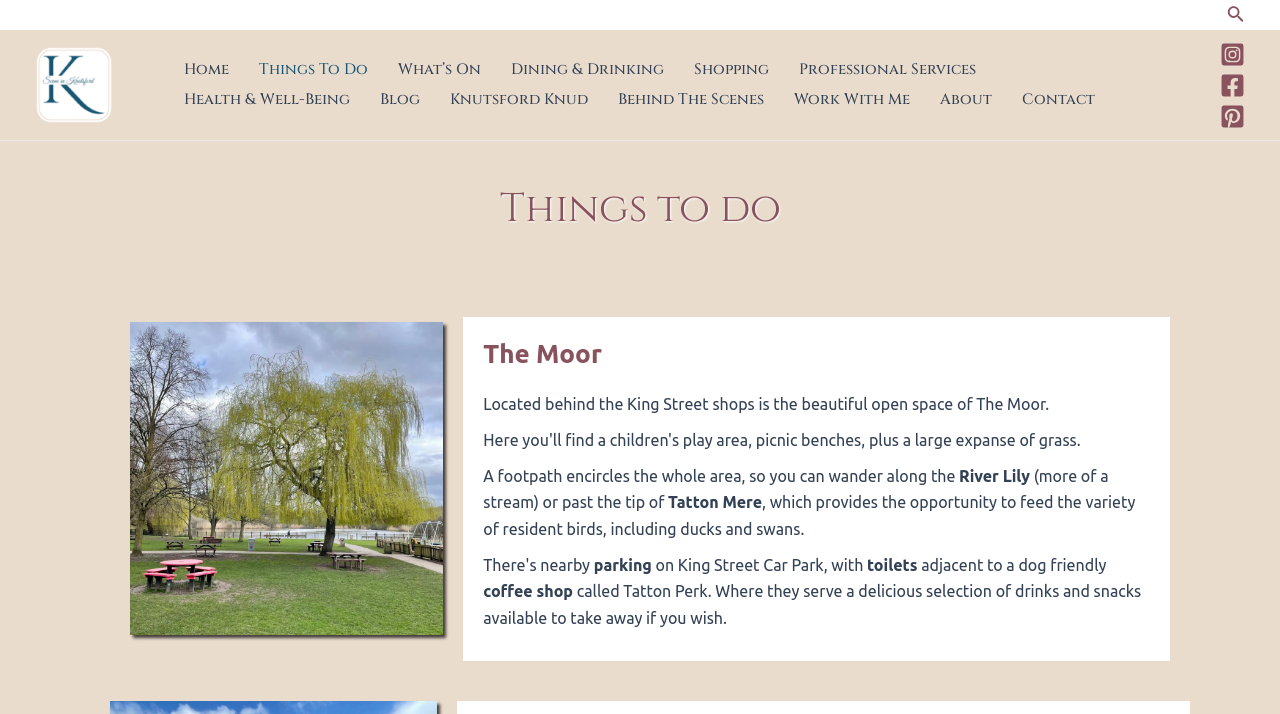What is the main navigation menu?
Kindly offer a detailed explanation using the data available in the image.

I found the answer by examining the navigation element with the description 'Site Navigation: Main Header Menu' which contains links to various sections of the website.